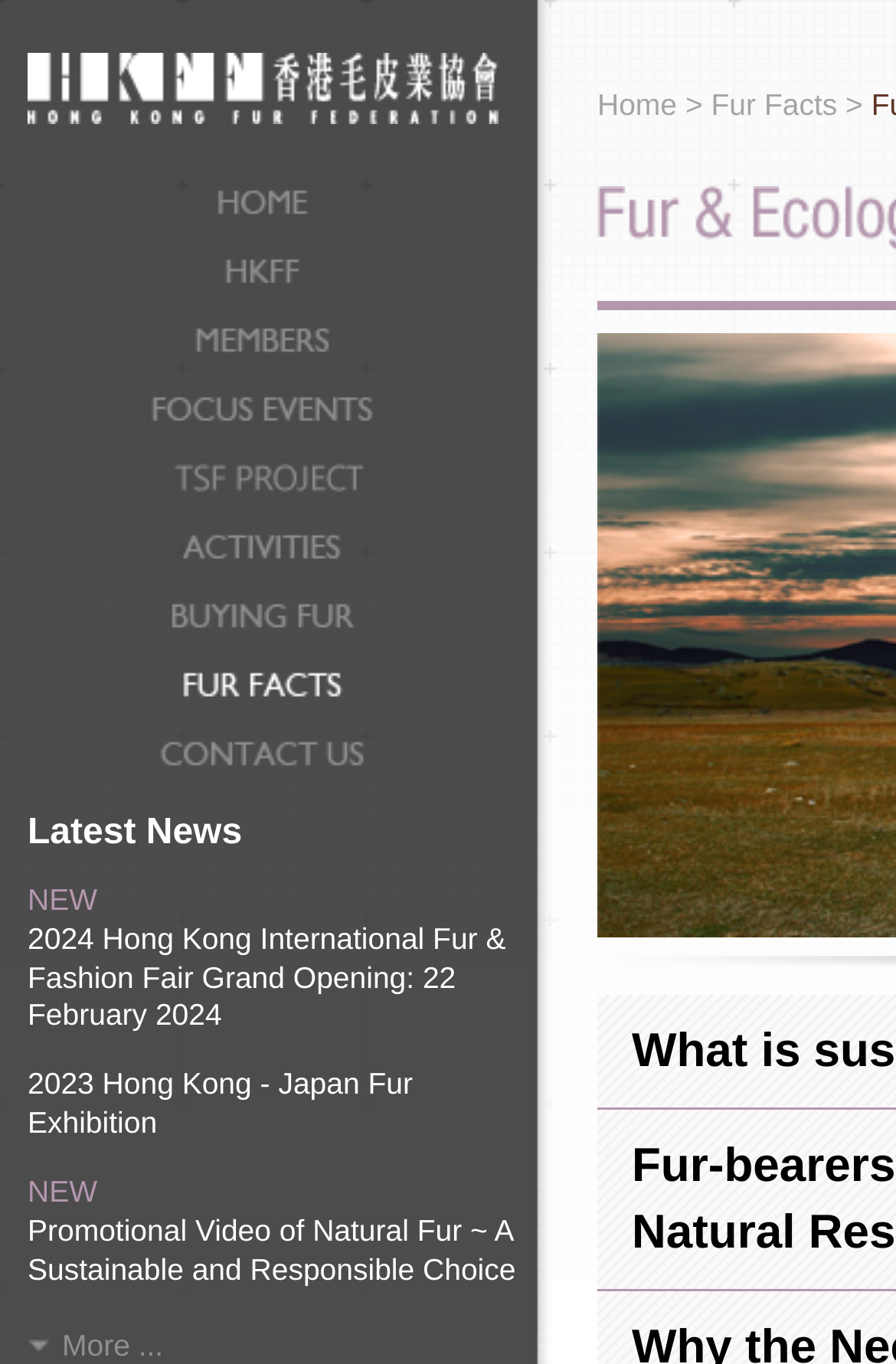Are there any images on this website?
Look at the image and respond with a one-word or short-phrase answer.

Yes